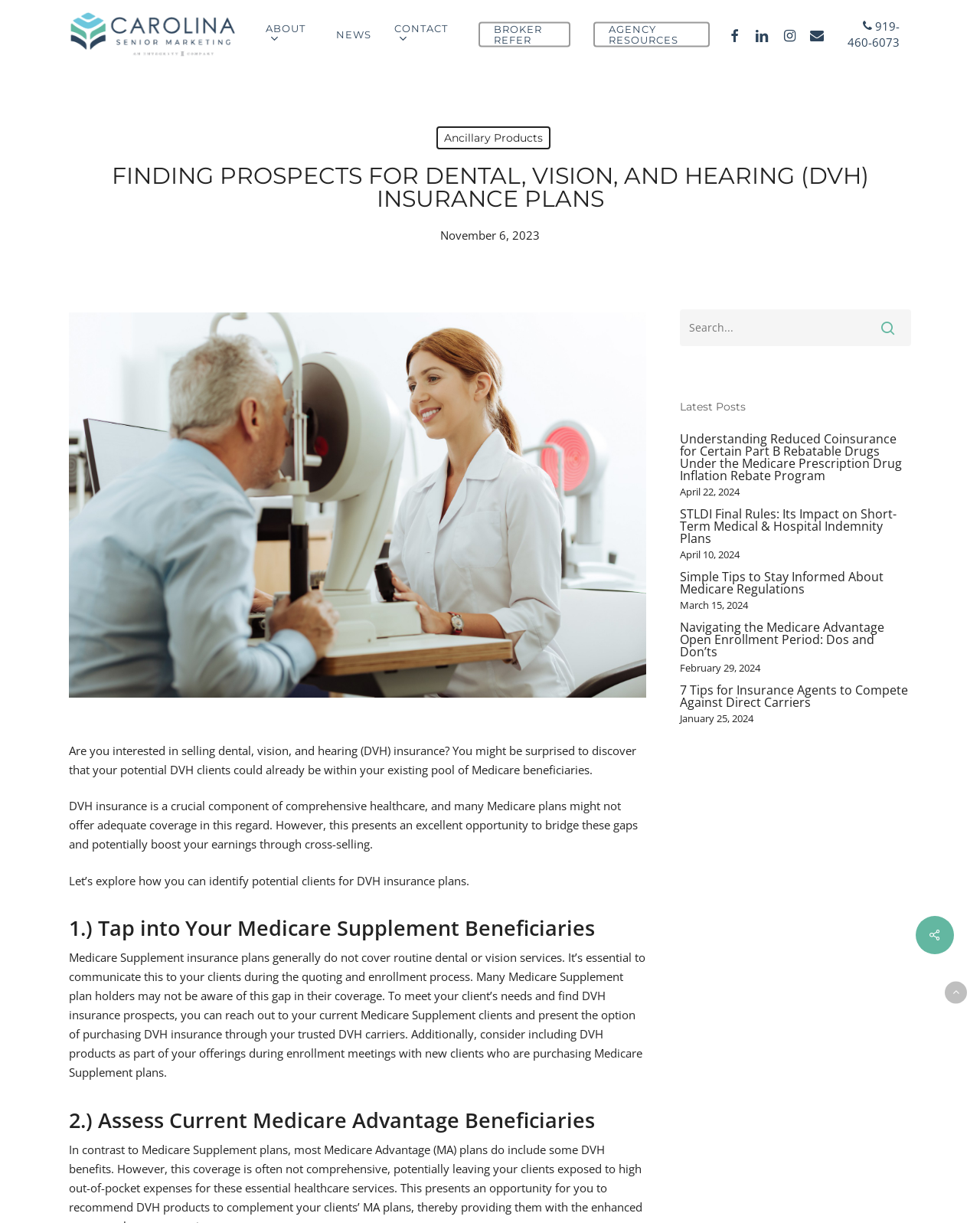Answer in one word or a short phrase: 
How many social media links are present on the webpage?

4